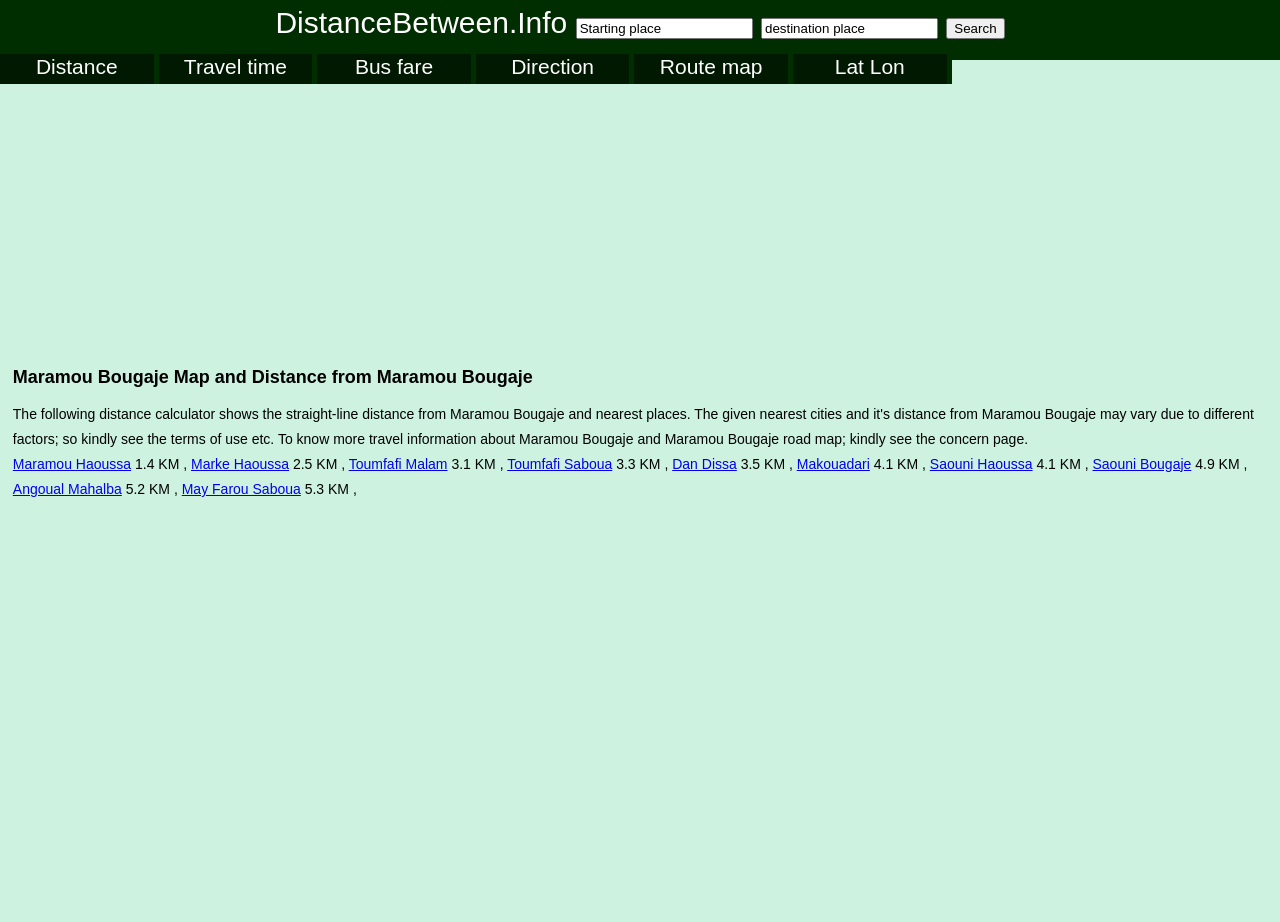Please determine the bounding box coordinates for the element that should be clicked to follow these instructions: "Click Search".

[0.739, 0.02, 0.785, 0.042]